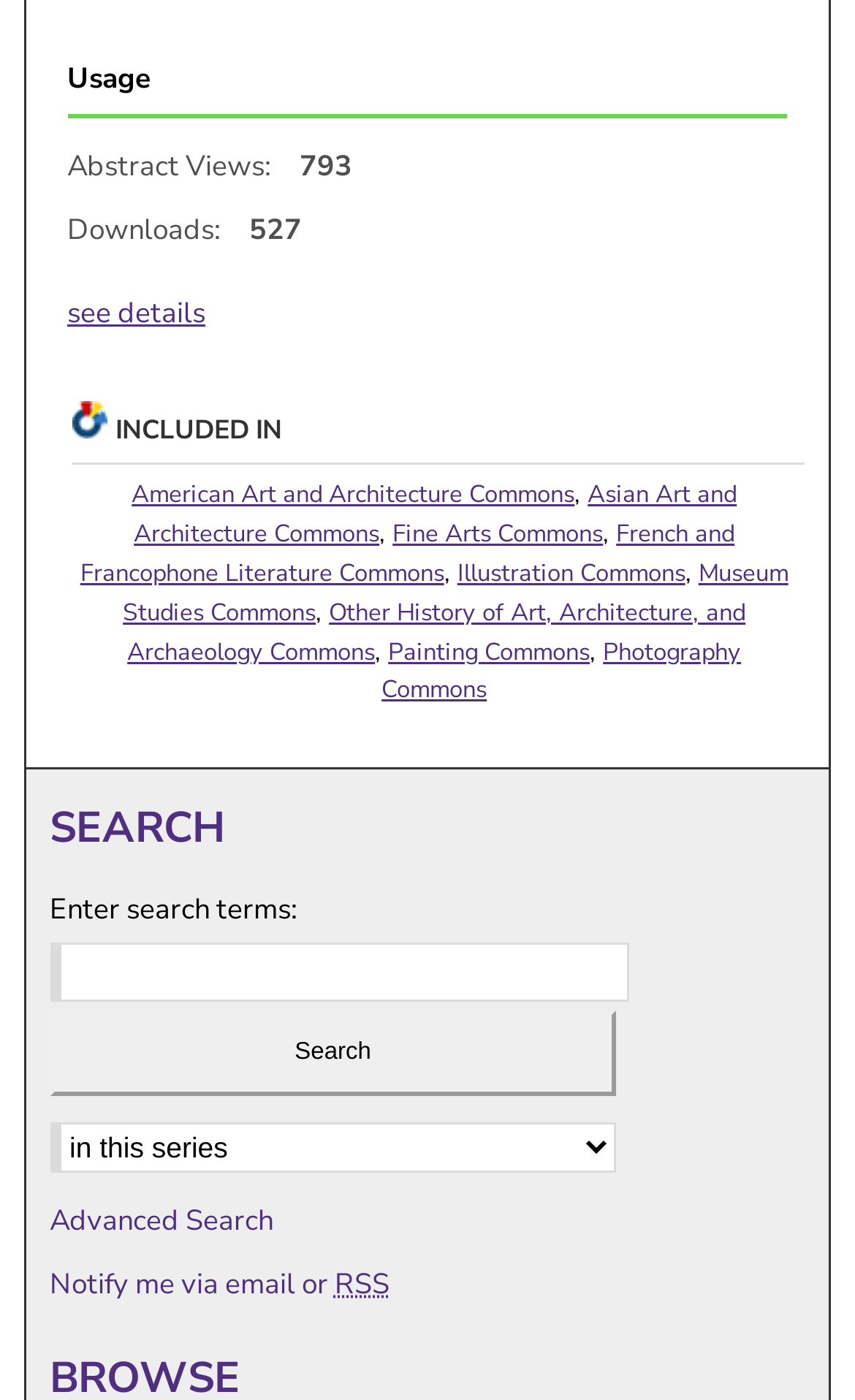Determine the bounding box coordinates of the clickable element necessary to fulfill the instruction: "Search for a term". Provide the coordinates as four float numbers within the 0 to 1 range, i.e., [left, top, right, bottom].

[0.058, 0.672, 0.736, 0.714]